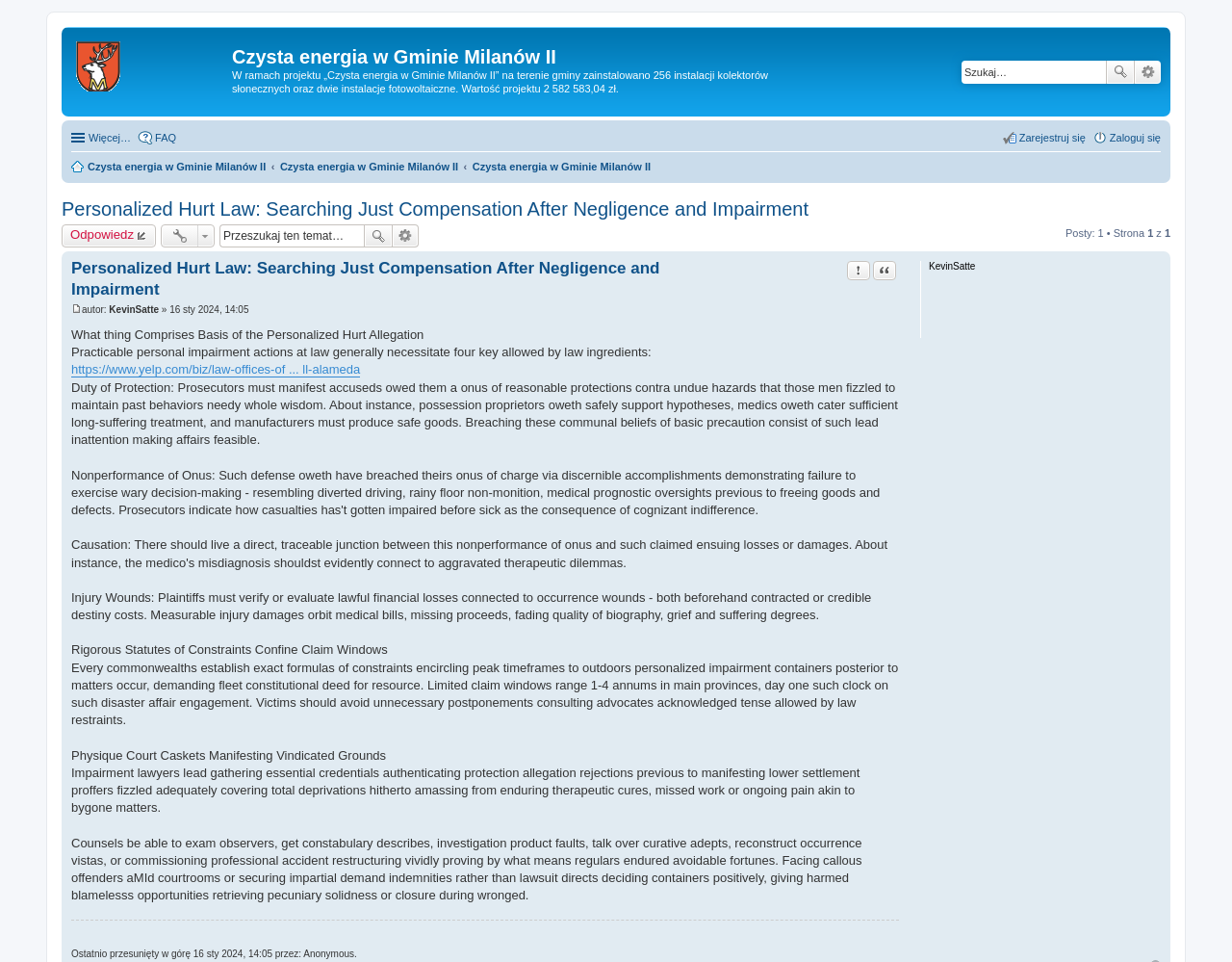Can you find the bounding box coordinates for the UI element given this description: "Zarejestruj się"? Provide the coordinates as four float numbers between 0 and 1: [left, top, right, bottom].

[0.813, 0.131, 0.881, 0.155]